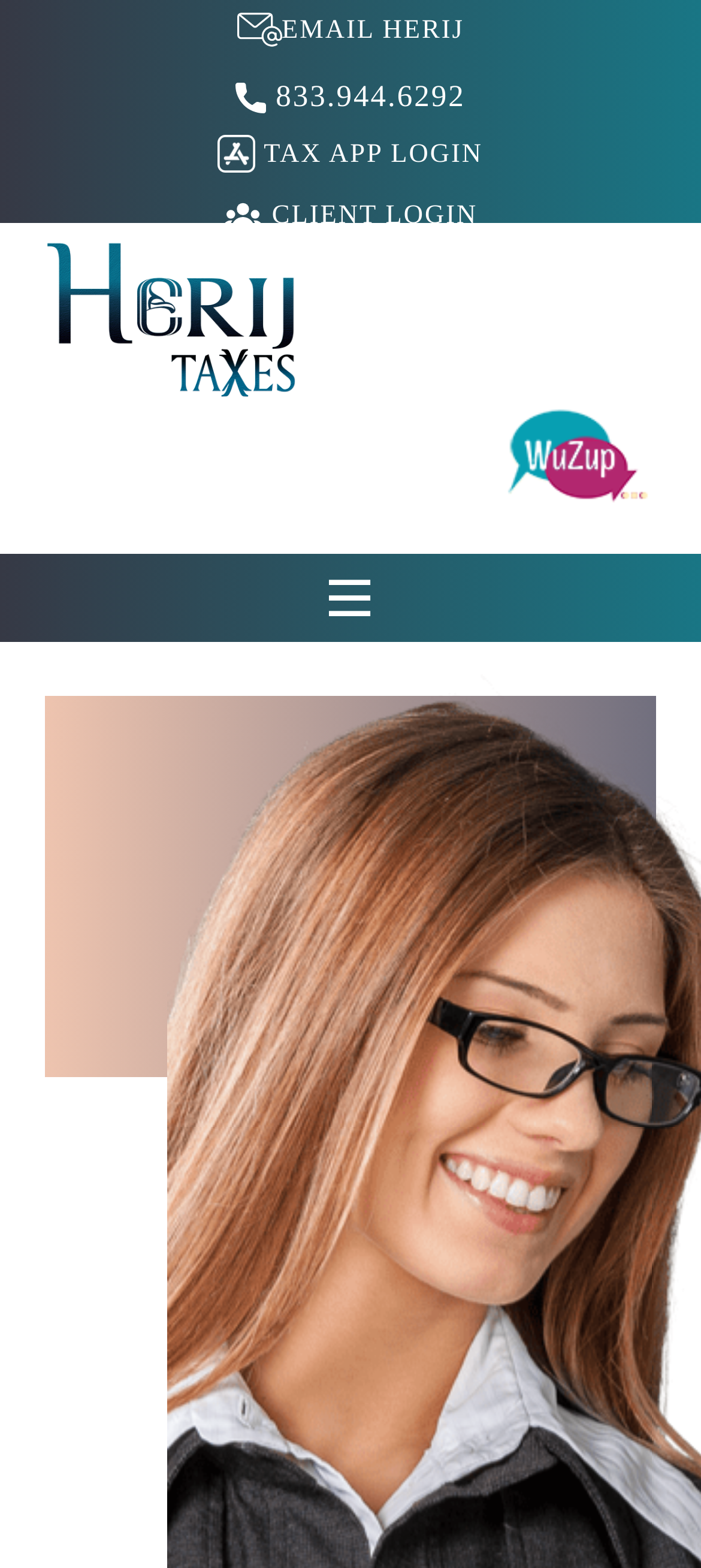Explain the webpage's layout and main content in detail.

The webpage appears to be a review page for Herij Taxes, with a prominent call-to-action to leave a 5-star review. At the top of the page, there are several links and images aligned horizontally. On the left side, there is a link to "EMAIL HERIJ" and a phone number "833.944.6292" with a small image beside it. To the right of these links, there are two more links: "TAX APP LOGIN" and "CLIENT LOGIN", each accompanied by a small image.

Below these links, there is a larger image of the Herij Taxes logo, which takes up a significant portion of the top section of the page. On the right side of the logo, there is a link labeled "Custom".

Further down the page, there is a single link with no text, accompanied by a small image. This link is centered on the page, suggesting it may be a prominent call-to-action or button.

Overall, the page has a simple layout with a focus on providing easy access to various login and contact options, as well as a clear call-to-action to leave a review.